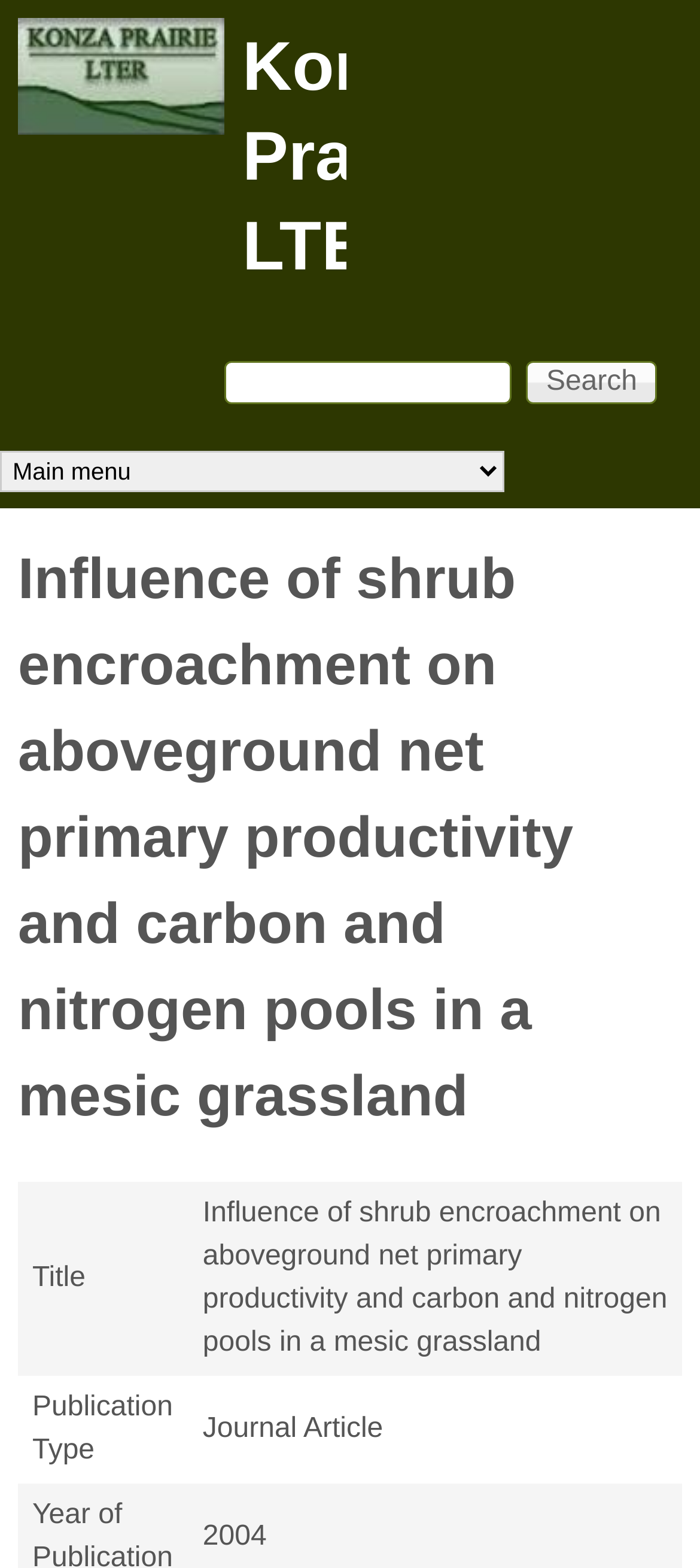Is the main menu expanded?
Refer to the image and provide a detailed answer to the question.

I found the answer by looking at the combobox element on the webpage, which has a property 'expanded' set to False. This suggests that the main menu is not expanded.